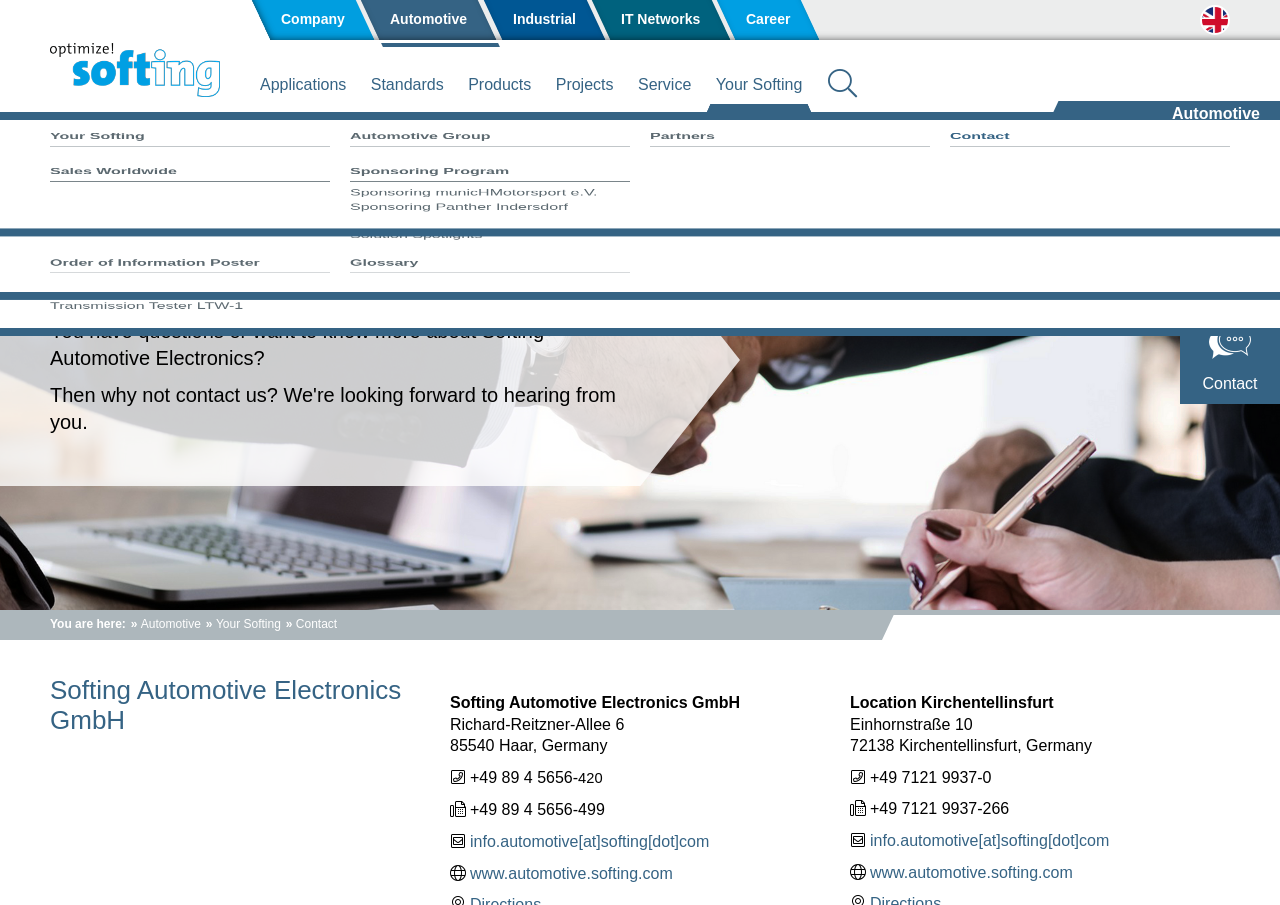Locate the bounding box coordinates of the clickable region to complete the following instruction: "Click on the English language image."

[0.932, 0.008, 0.971, 0.041]